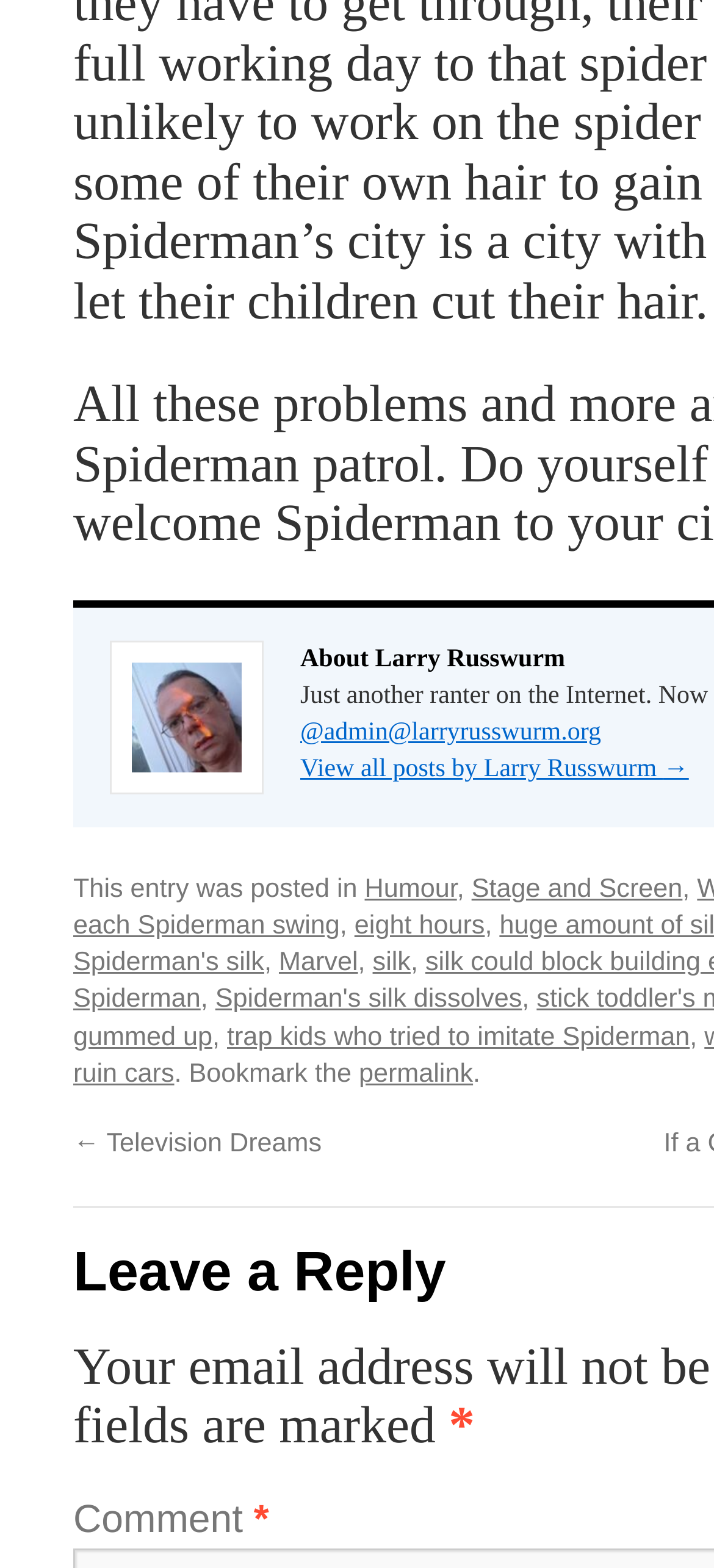Find and indicate the bounding box coordinates of the region you should select to follow the given instruction: "View author's profile".

[0.421, 0.459, 0.842, 0.476]